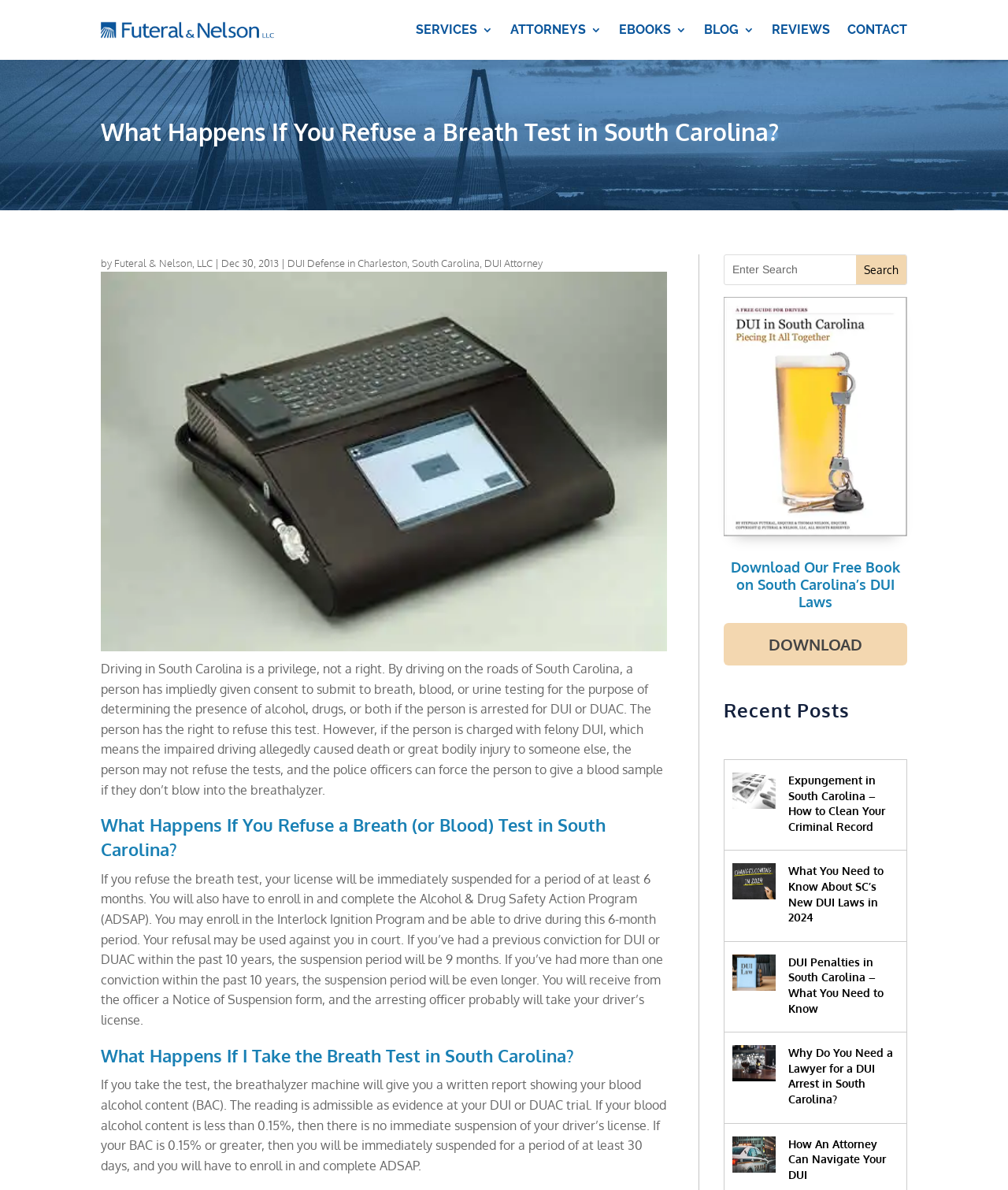Determine the bounding box coordinates for the area you should click to complete the following instruction: "Download the free book on South Carolina’s DUI Laws".

[0.718, 0.524, 0.9, 0.559]